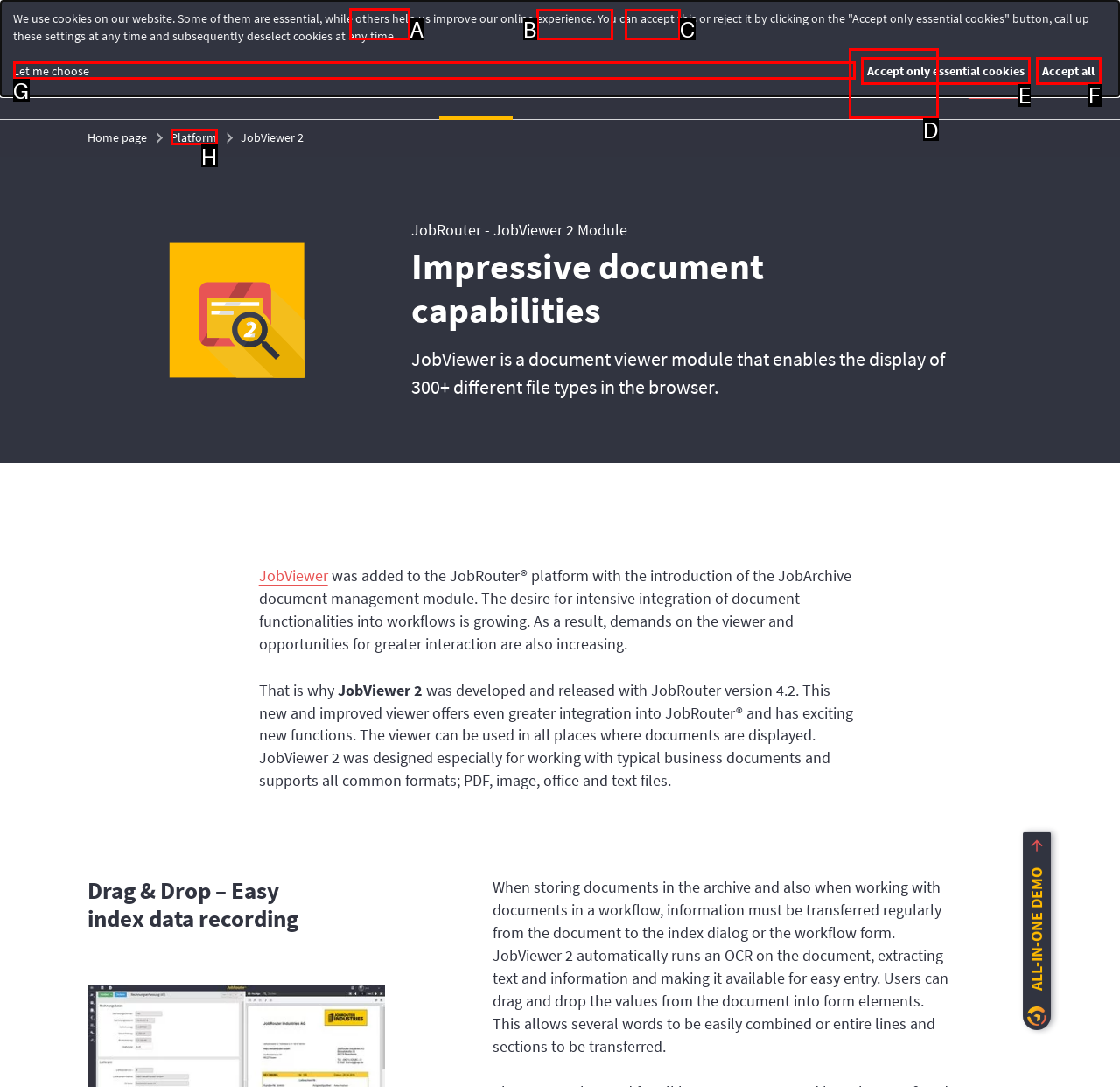Identify the correct option to click in order to complete this task: Click on 'Recent Posts'
Answer with the letter of the chosen option directly.

None